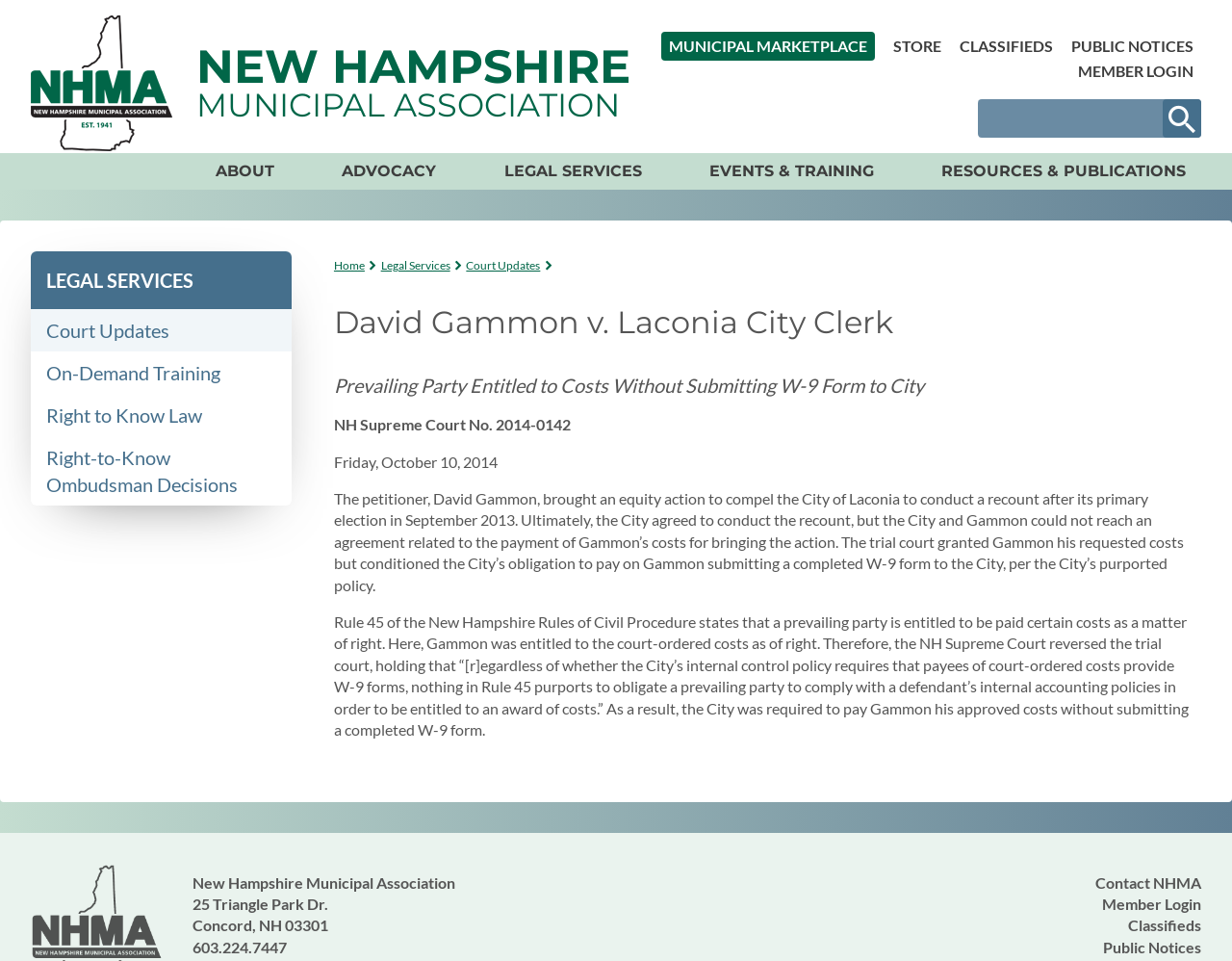Determine the bounding box coordinates of the region I should click to achieve the following instruction: "Search for something". Ensure the bounding box coordinates are four float numbers between 0 and 1, i.e., [left, top, right, bottom].

[0.794, 0.103, 0.975, 0.143]